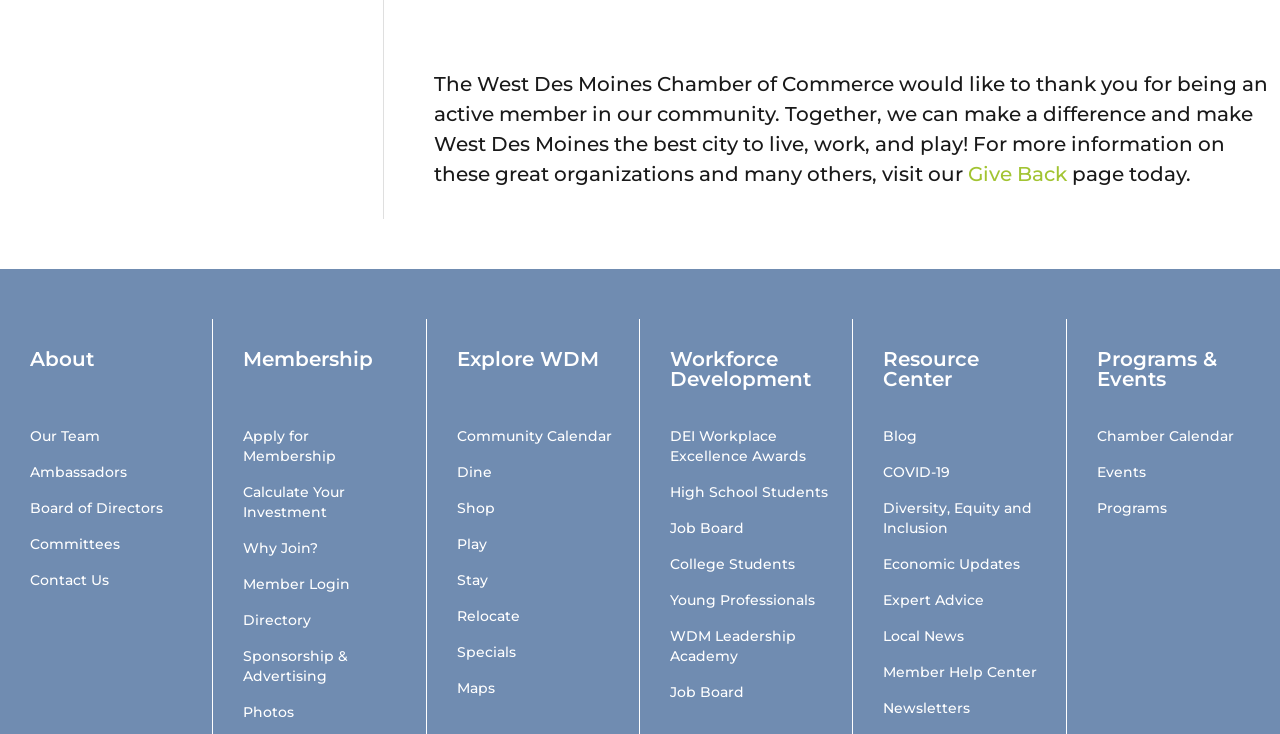Determine the bounding box coordinates of the section I need to click to execute the following instruction: "Get information on membership benefits". Provide the coordinates as four float numbers between 0 and 1, i.e., [left, top, right, bottom].

[0.19, 0.734, 0.249, 0.759]